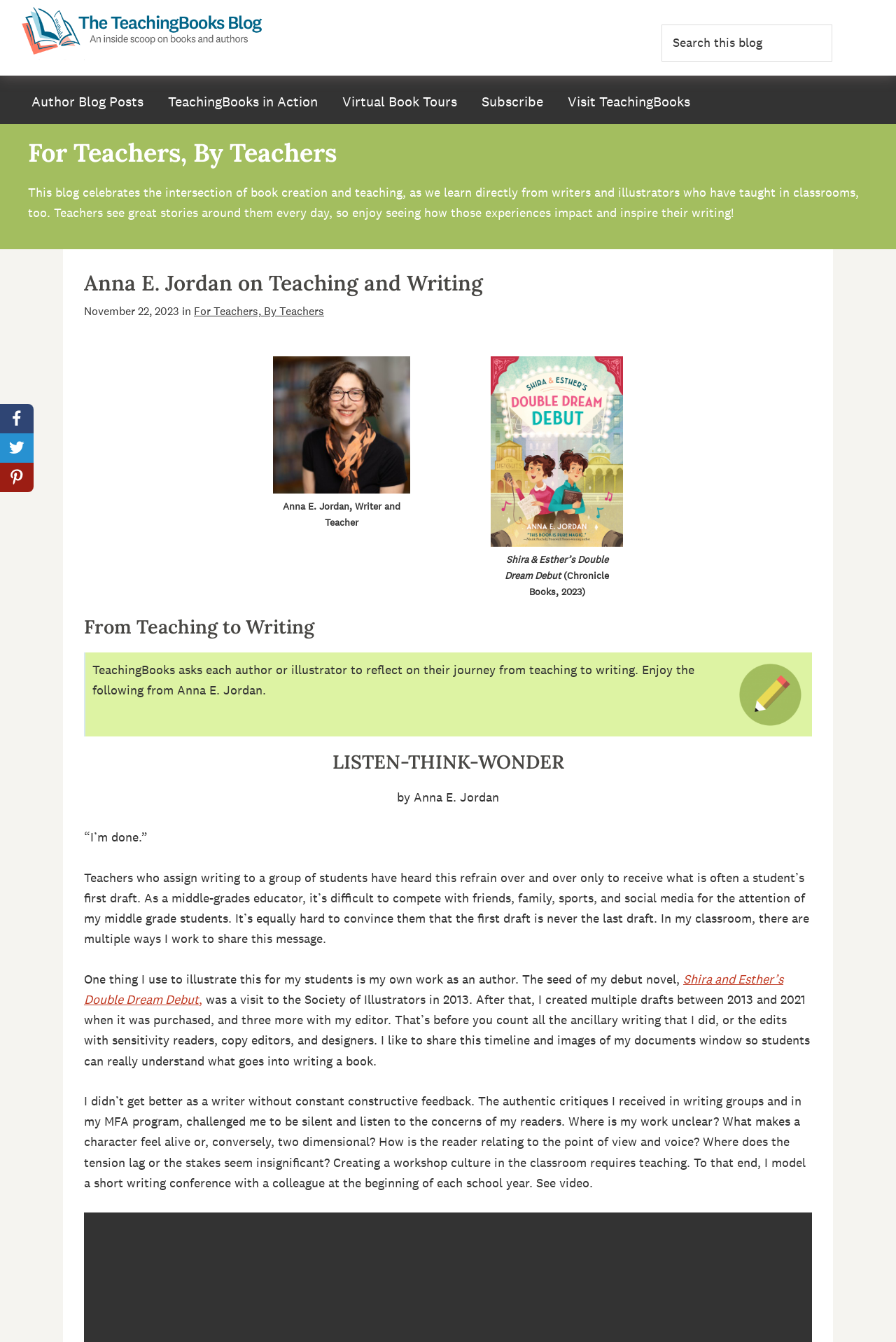Please determine the bounding box coordinates of the element's region to click in order to carry out the following instruction: "Click the 'TeachingBooks in Action' link". The coordinates should be four float numbers between 0 and 1, i.e., [left, top, right, bottom].

[0.176, 0.064, 0.366, 0.087]